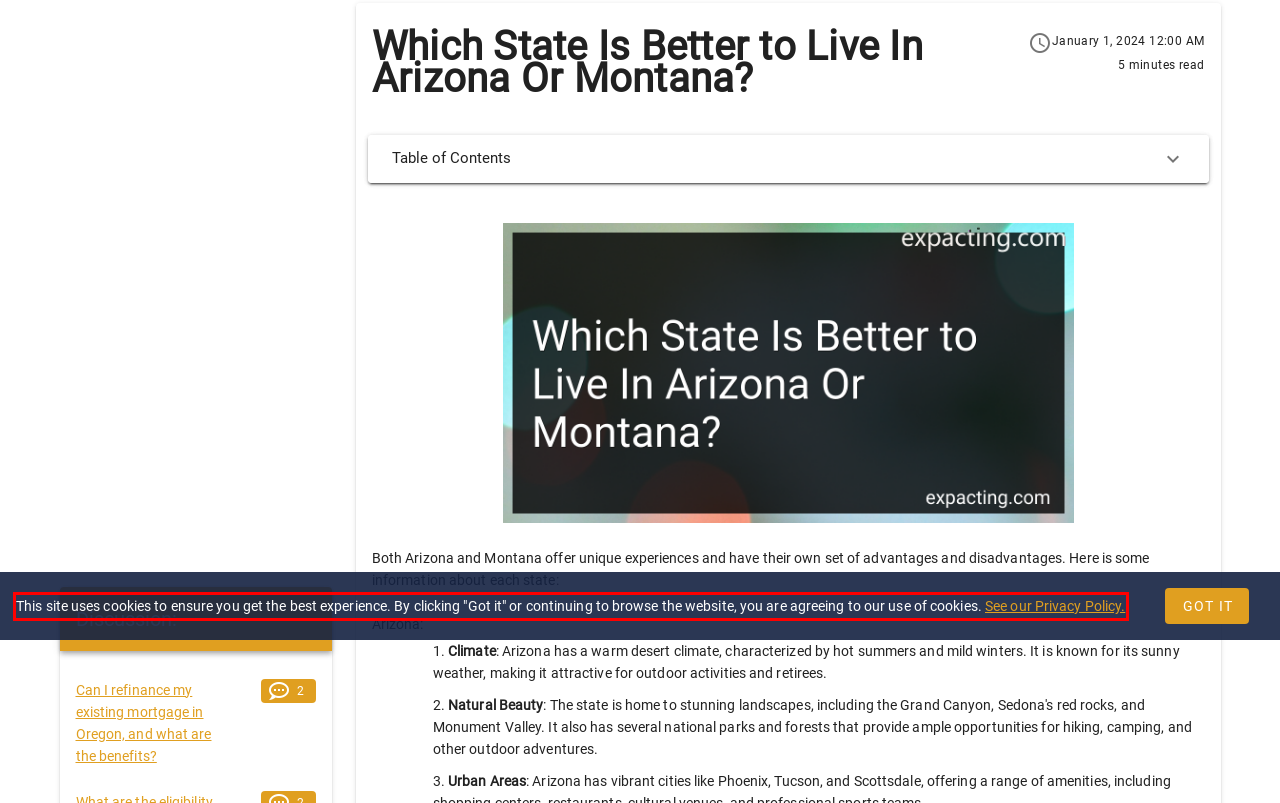You are provided with a screenshot of a webpage that includes a UI element enclosed in a red rectangle. Extract the text content inside this red rectangle.

This site uses cookies to ensure you get the best experience. By clicking "Got it" or continuing to browse the website, you are agreeing to our use of cookies. See our Privacy Policy.